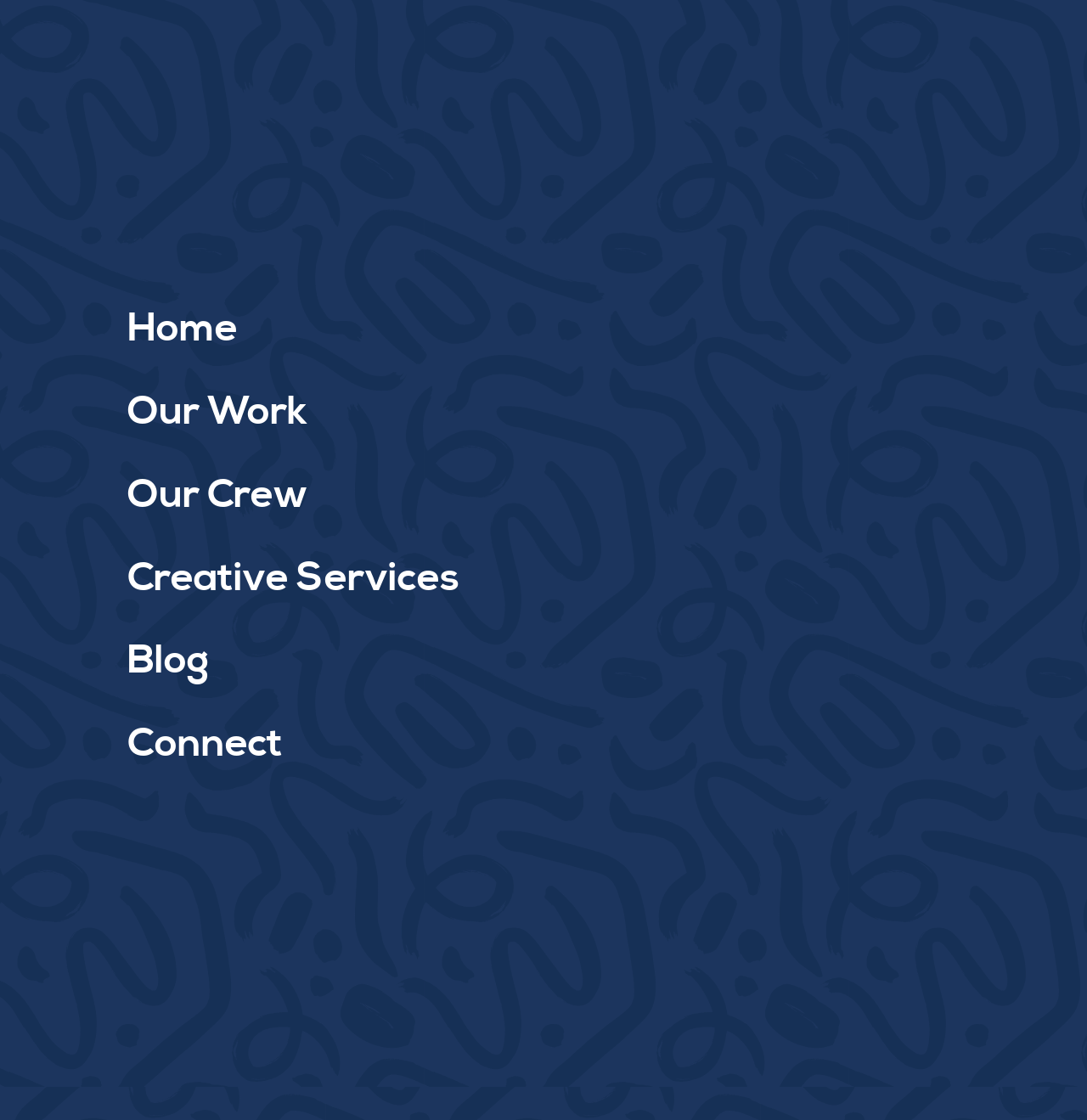Identify the bounding box coordinates of the clickable region required to complete the instruction: "Click the 'Our Work' link". The coordinates should be given as four float numbers within the range of 0 and 1, i.e., [left, top, right, bottom].

[0.109, 0.347, 0.298, 0.39]